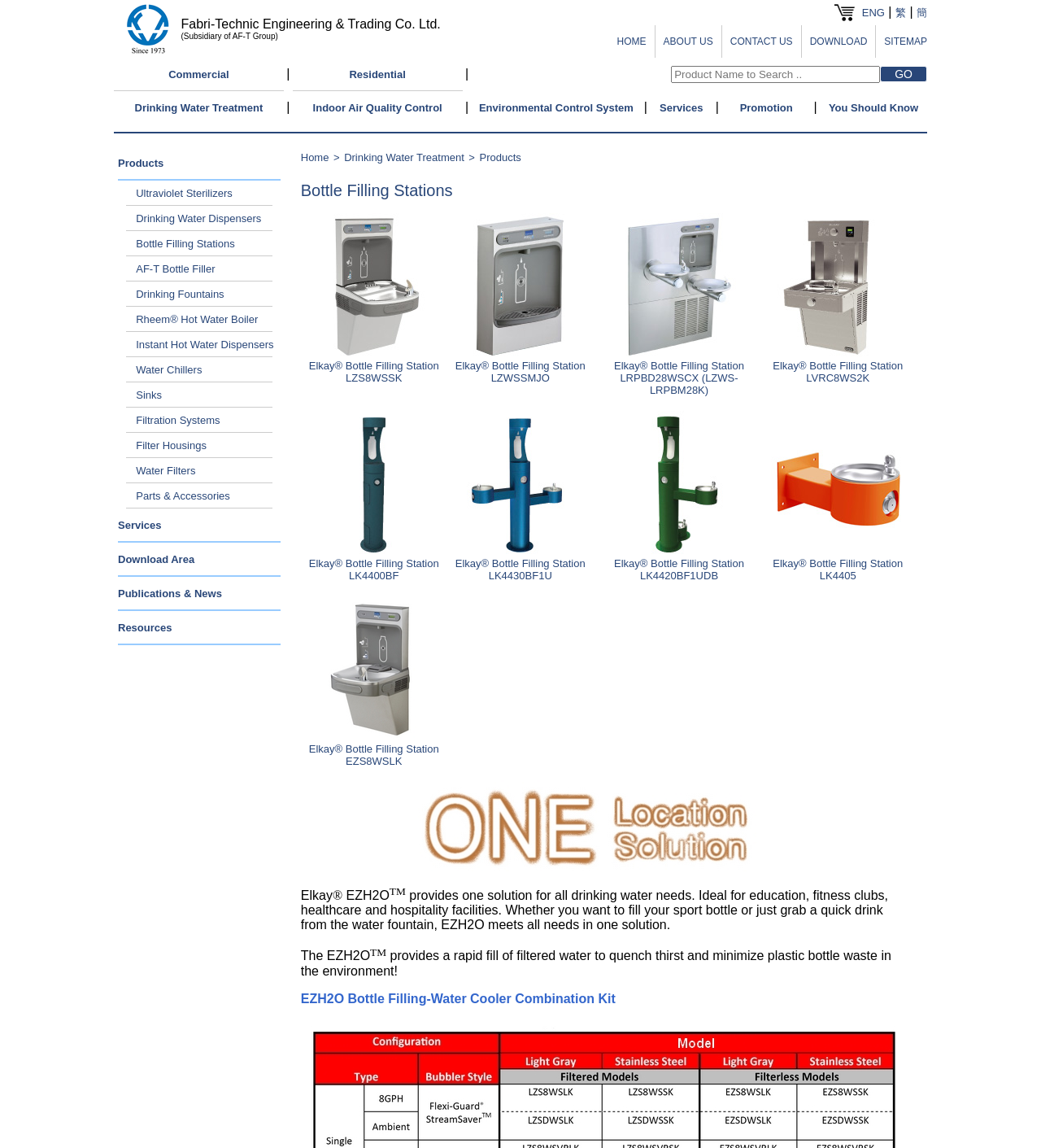What languages are available on this website?
Refer to the image and provide a detailed answer to the question.

The language options can be found in the top-right corner of the webpage, in the form of links with the text 'ENG', '繁', and '簡'.